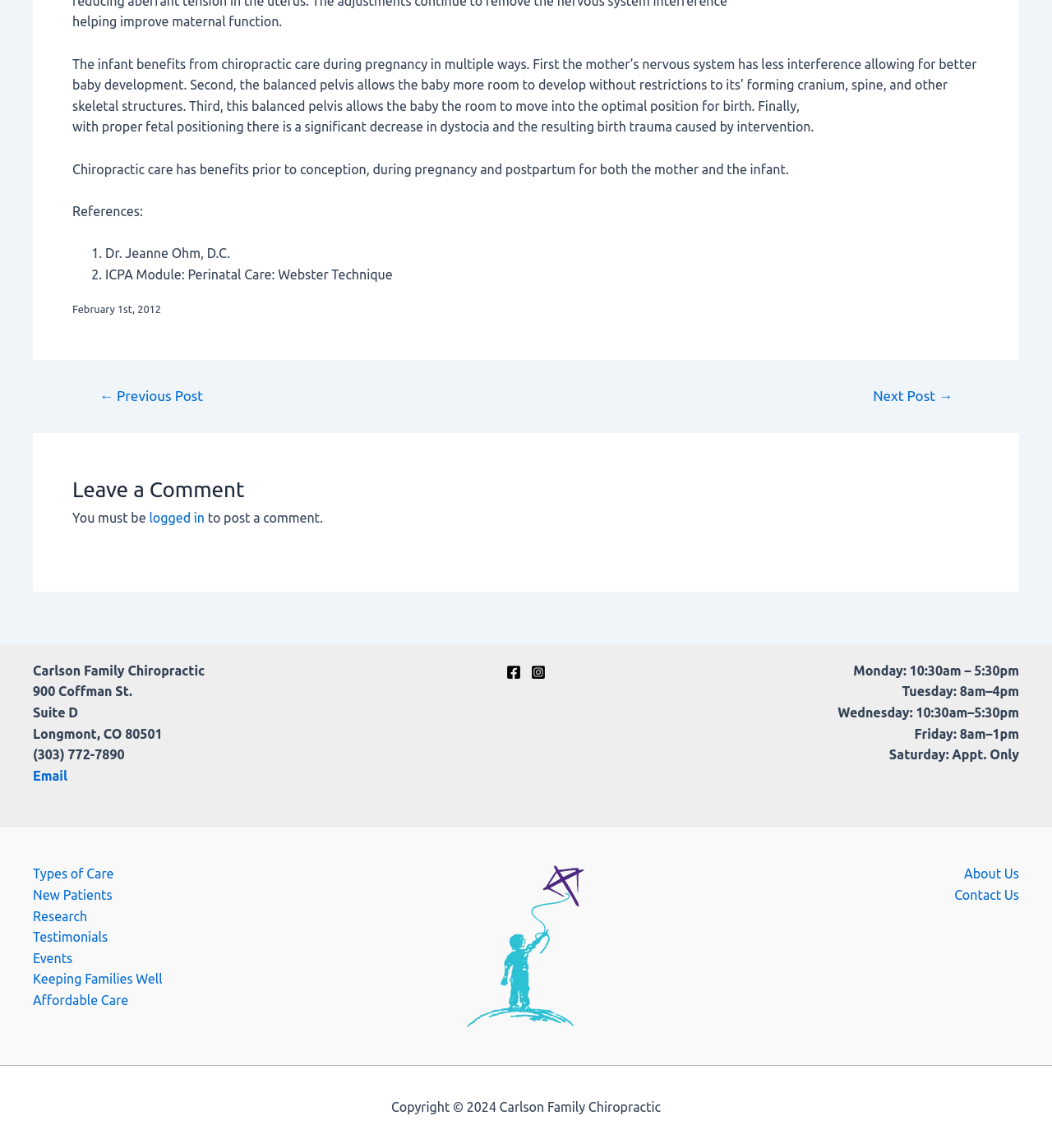Predict the bounding box for the UI component with the following description: "Testimonials".

[0.031, 0.808, 0.102, 0.826]